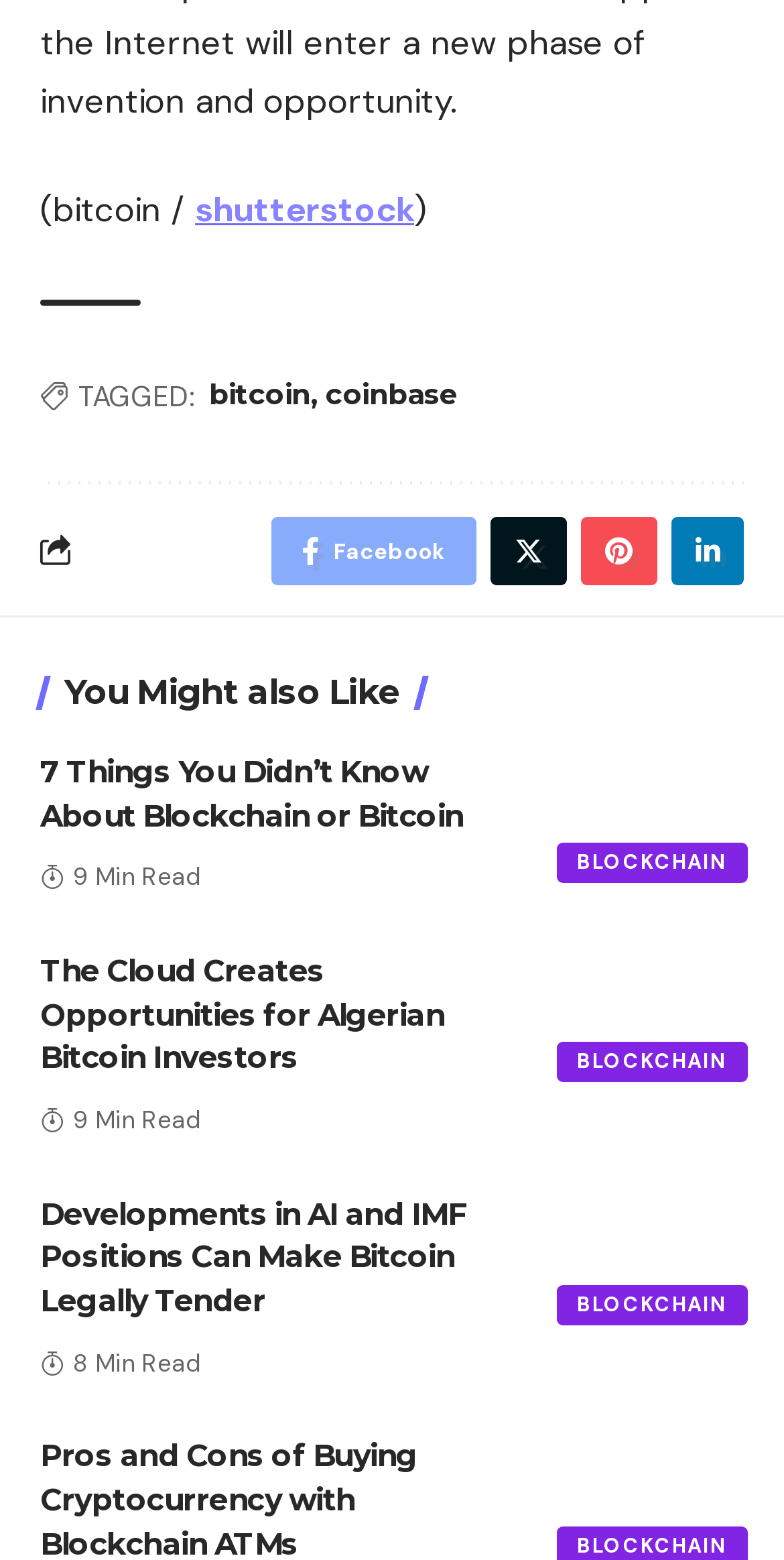Determine the bounding box coordinates for the HTML element described here: "Blockchain".

[0.71, 0.668, 0.954, 0.693]